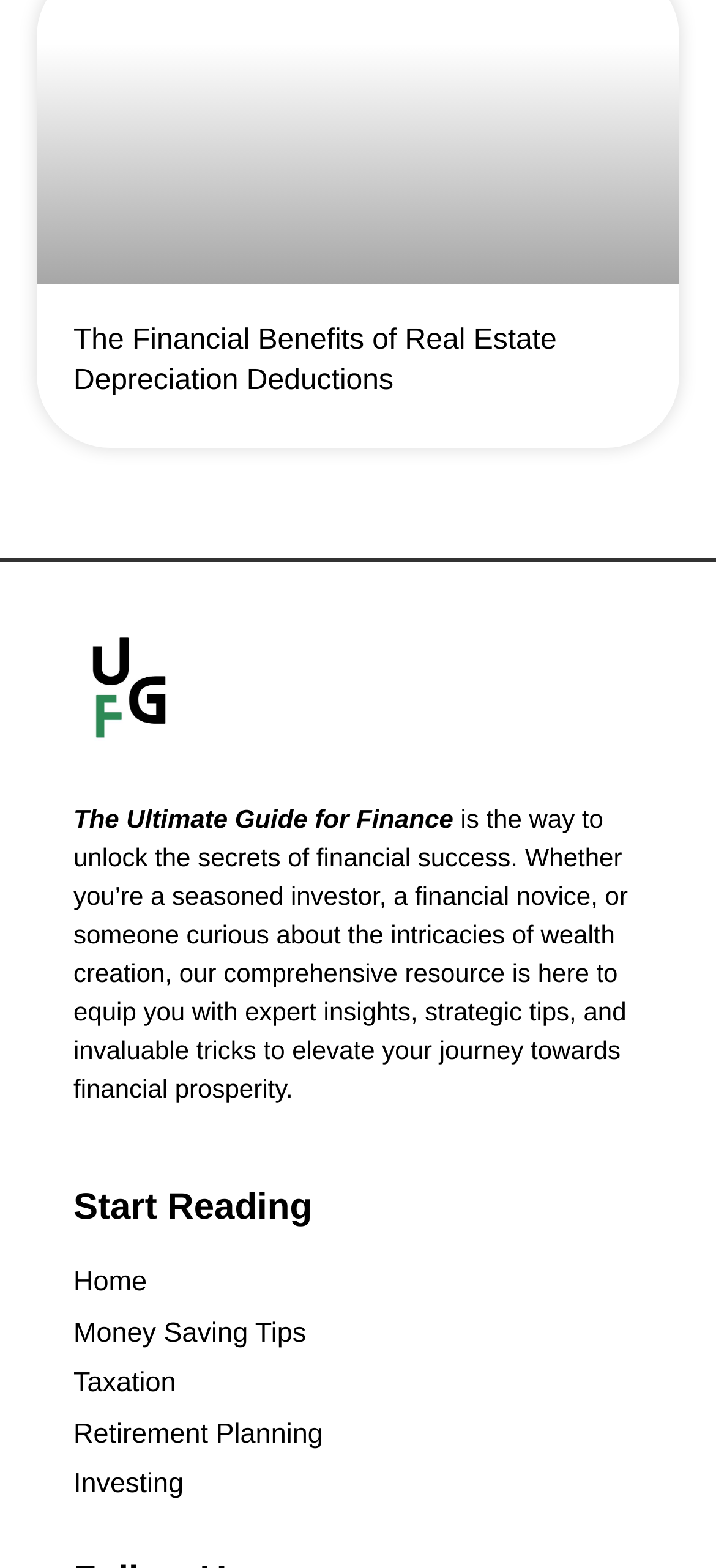Please provide a comprehensive response to the question based on the details in the image: What is the position of the 'Start Reading' heading?

By analyzing the bounding box coordinates, I found that the 'Start Reading' heading has a y1 value of 0.759, which is below the introduction text with a y1 value of 0.513, indicating that the 'Start Reading' heading is positioned below the introduction.